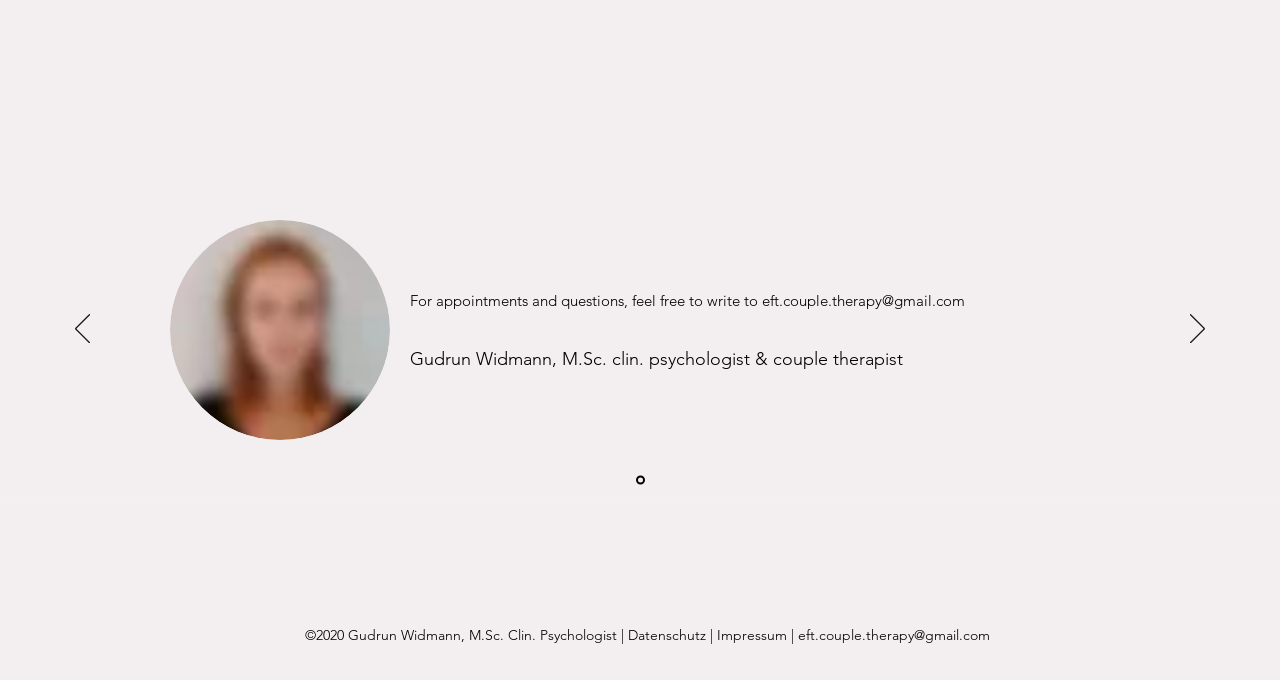Determine the bounding box coordinates of the target area to click to execute the following instruction: "visit impressum page."

[0.56, 0.921, 0.614, 0.947]